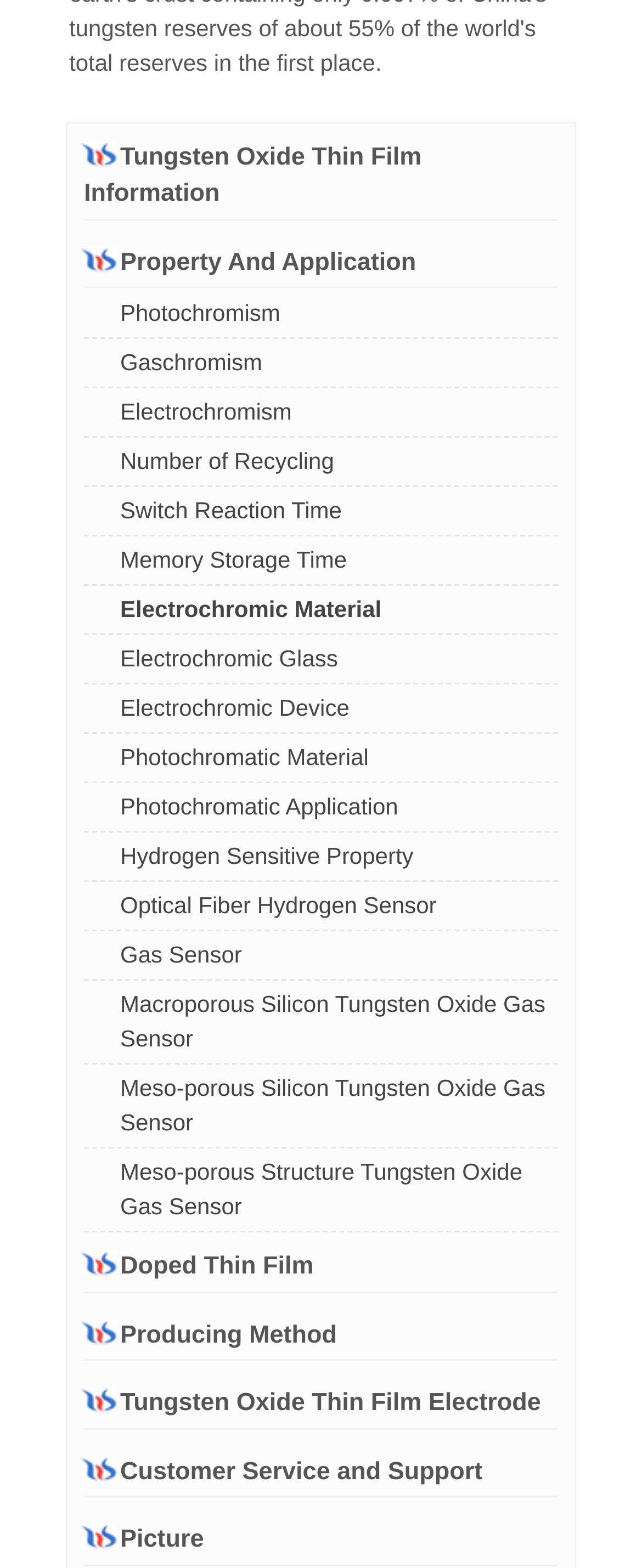Based on the image, provide a detailed response to the question:
What is the main topic of this webpage?

The main topic of this webpage is Tungsten Oxide Thin Film, which can be inferred from the heading 'Tungsten Oxide Thin Film Information' at the top of the page.